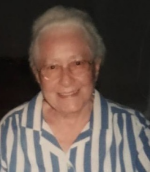Provide your answer in one word or a succinct phrase for the question: 
Where was Elsbeth a longtime resident of?

Beacon, New York